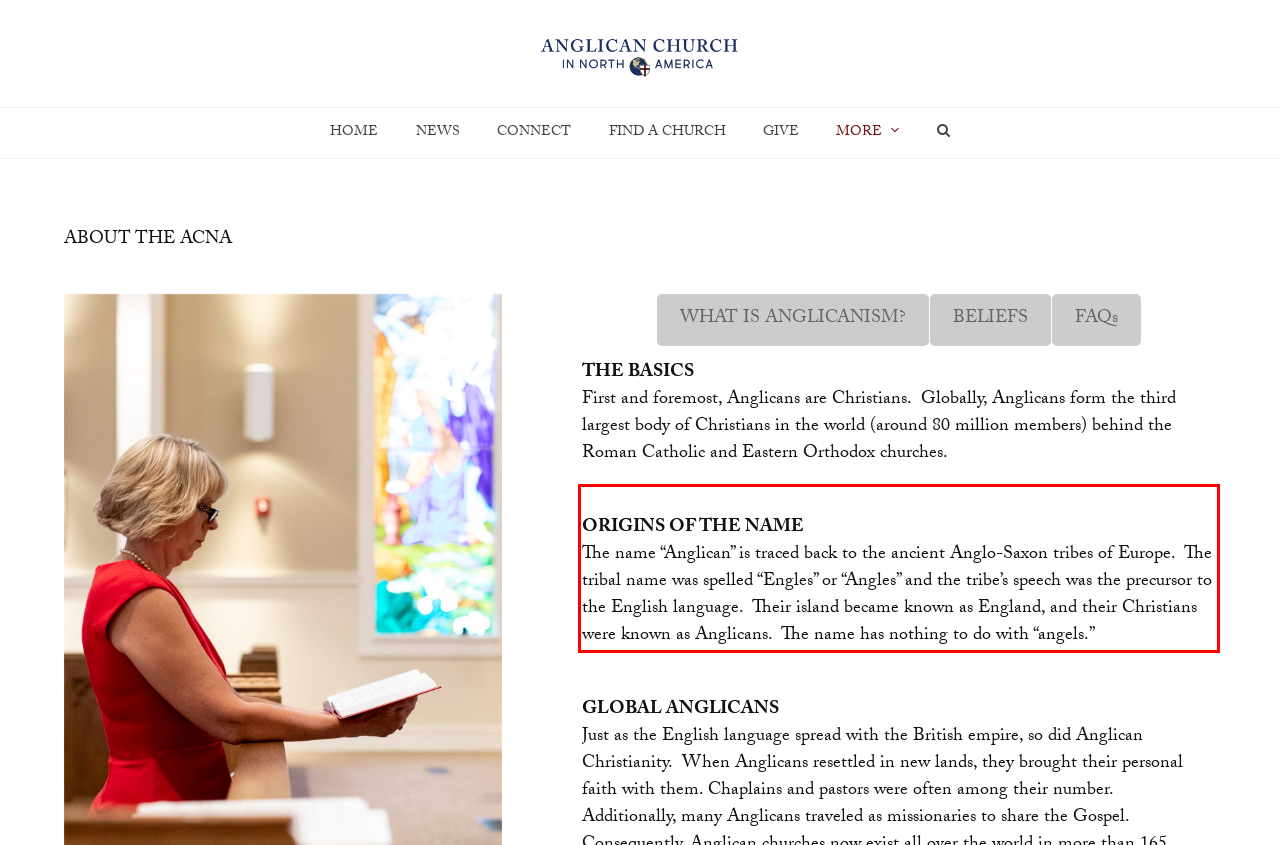By examining the provided screenshot of a webpage, recognize the text within the red bounding box and generate its text content.

ORIGINS OF THE NAME The name “Anglican” is traced back to the ancient Anglo-Saxon tribes of Europe. The tribal name was spelled “Engles” or “Angles” and the tribe’s speech was the precursor to the English language. Their island became known as England, and their Christians were known as Anglicans. The name has nothing to do with “angels.”